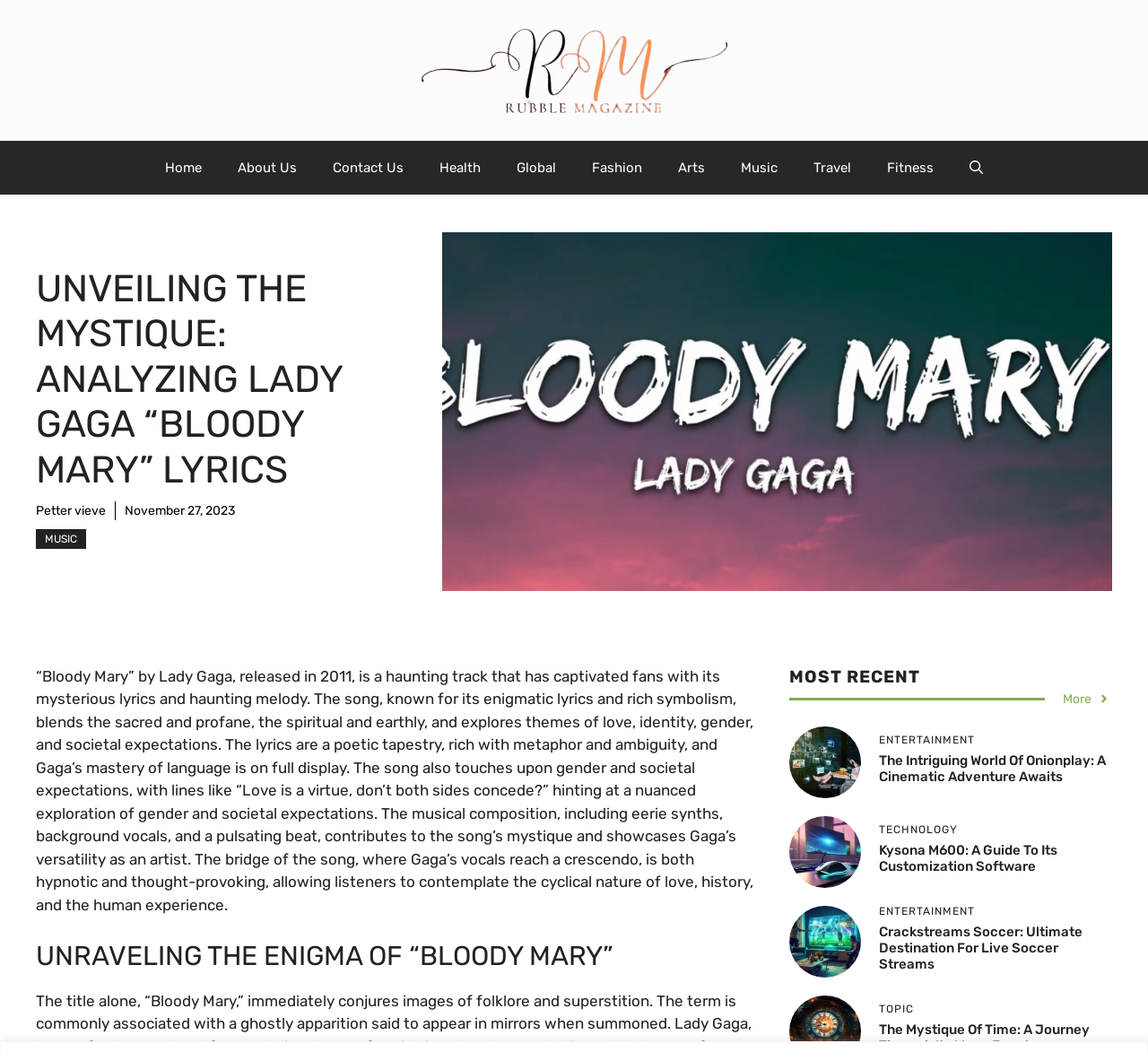Please specify the bounding box coordinates of the region to click in order to perform the following instruction: "Learn more about 'Onionplay'".

[0.688, 0.69, 0.75, 0.758]